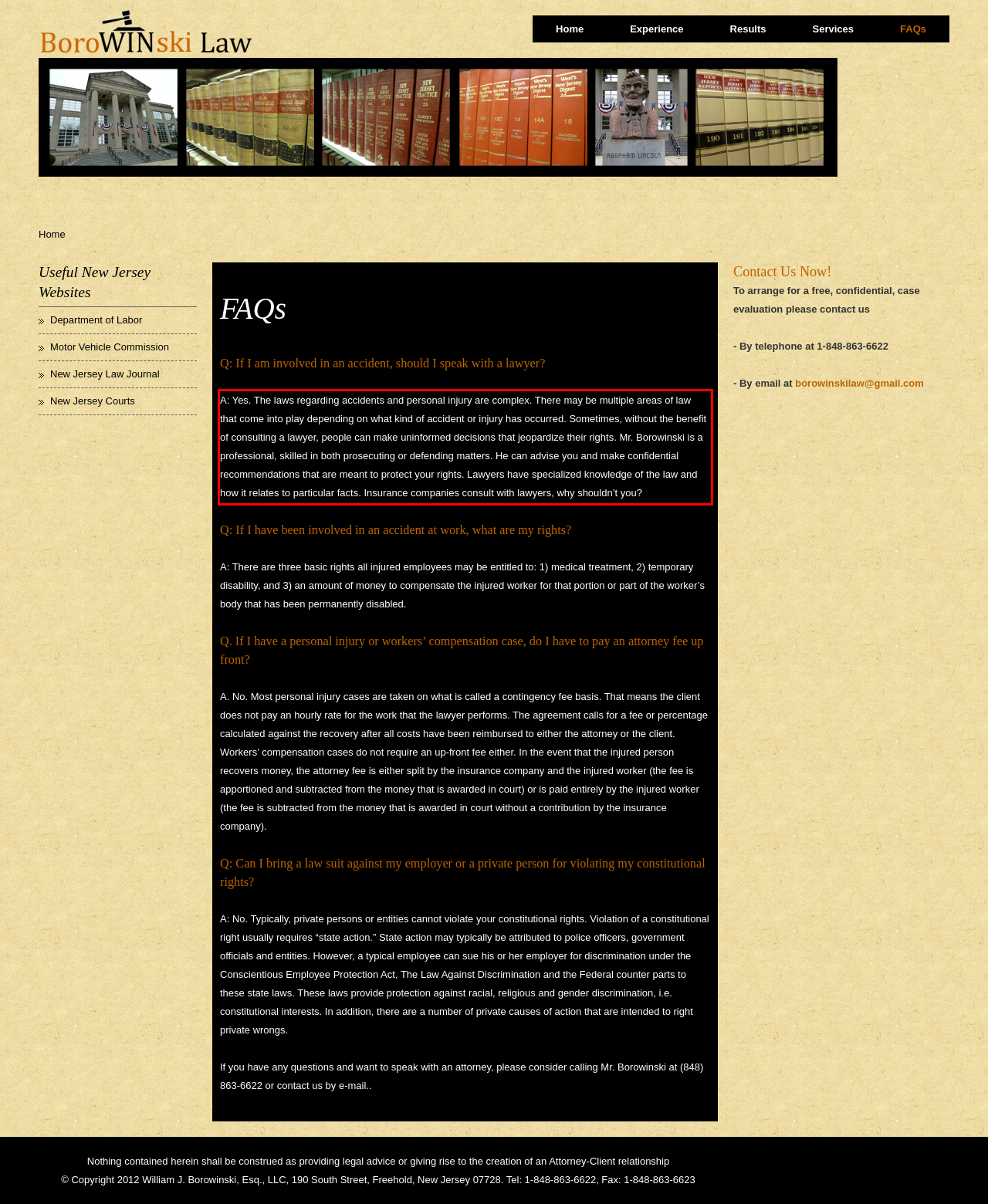Please take the screenshot of the webpage, find the red bounding box, and generate the text content that is within this red bounding box.

A: Yes. The laws regarding accidents and personal injury are complex. There may be multiple areas of law that come into play depending on what kind of accident or injury has occurred. Sometimes, without the benefit of consulting a lawyer, people can make uninformed decisions that jeopardize their rights. Mr. Borowinski is a professional, skilled in both prosecuting or defending matters. He can advise you and make confidential recommendations that are meant to protect your rights. Lawyers have specialized knowledge of the law and how it relates to particular facts. Insurance companies consult with lawyers, why shouldn’t you?